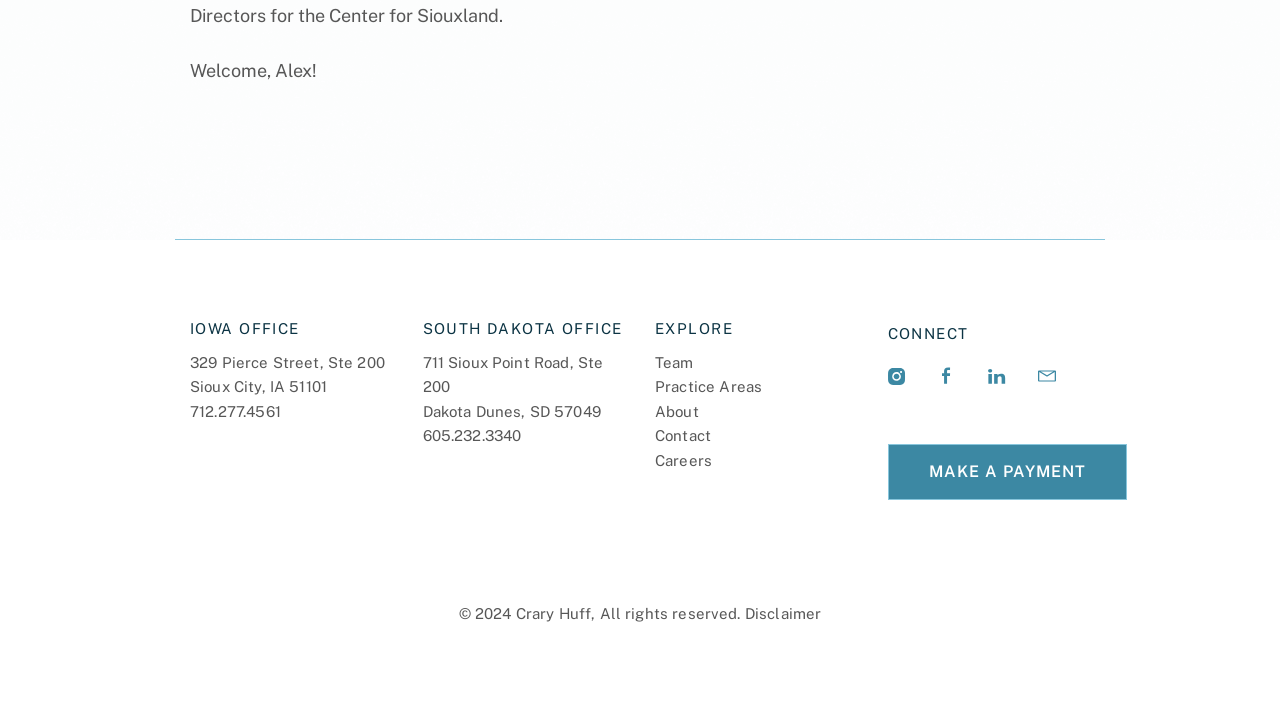Find the bounding box coordinates for the UI element that matches this description: "Make a Payment".

[0.693, 0.629, 0.88, 0.708]